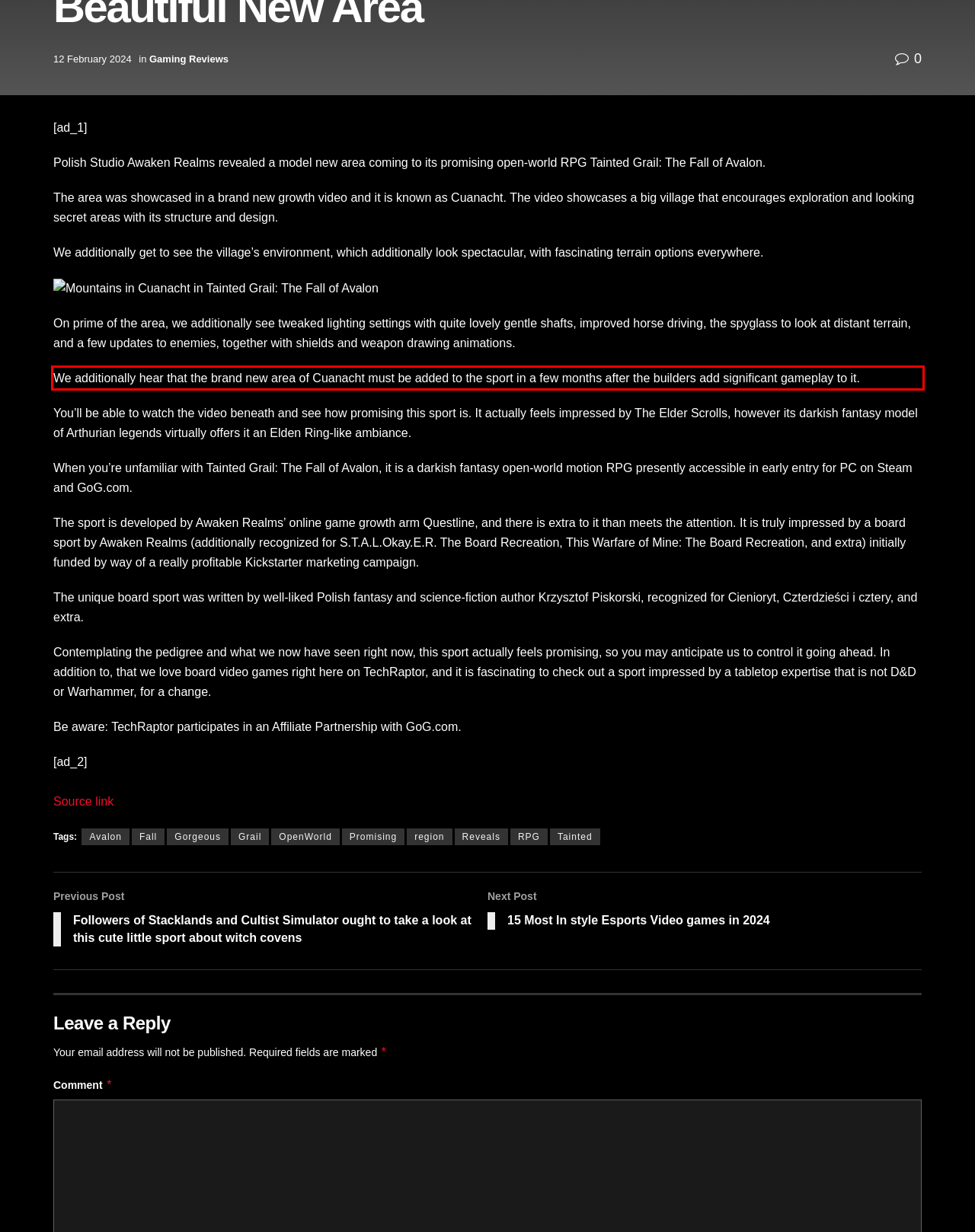Given a webpage screenshot with a red bounding box, perform OCR to read and deliver the text enclosed by the red bounding box.

We additionally hear that the brand new area of Cuanacht must be added to the sport in a few months after the builders add significant gameplay to it.